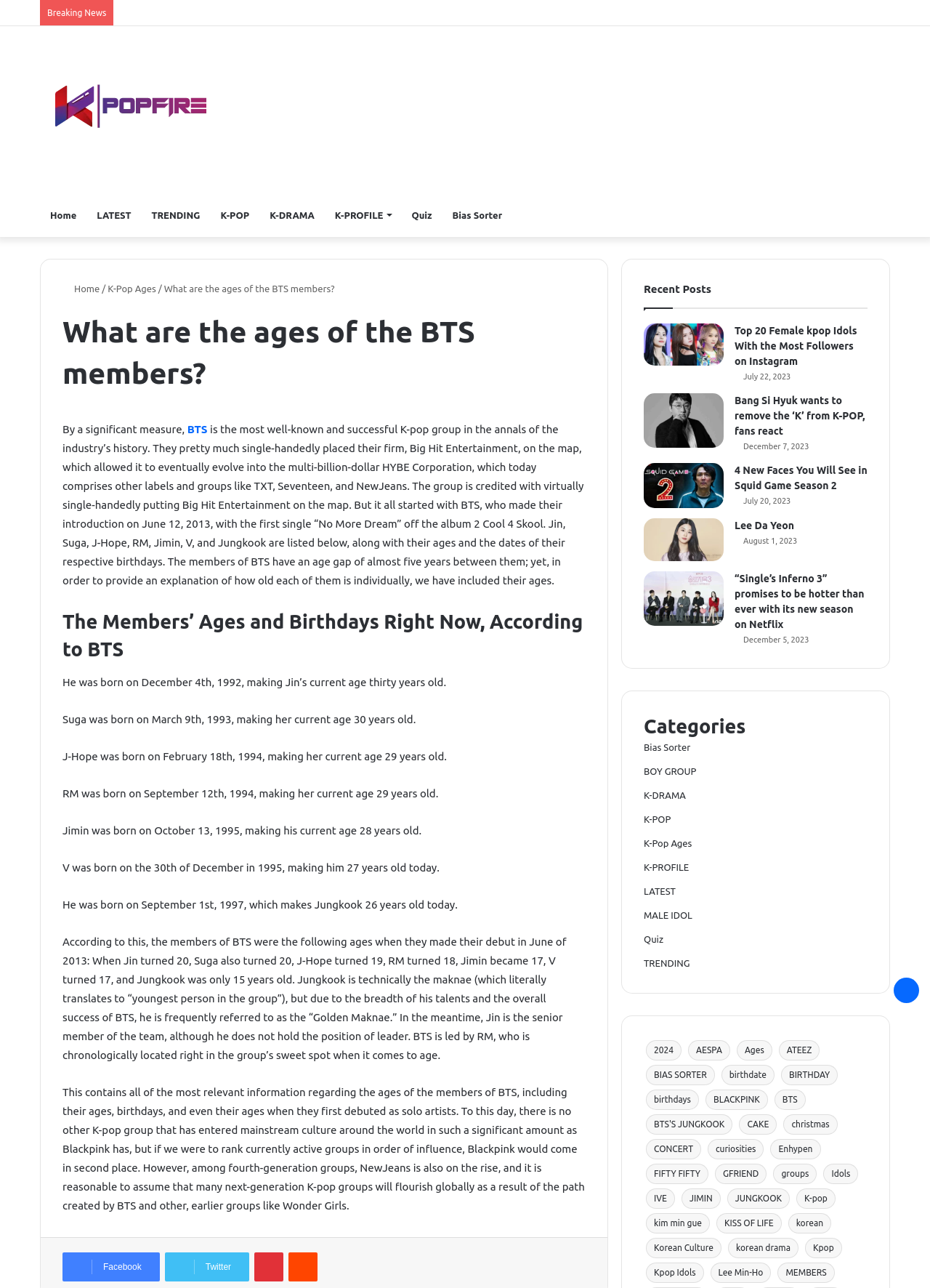Extract the primary heading text from the webpage.

What are the ages of the BTS members?